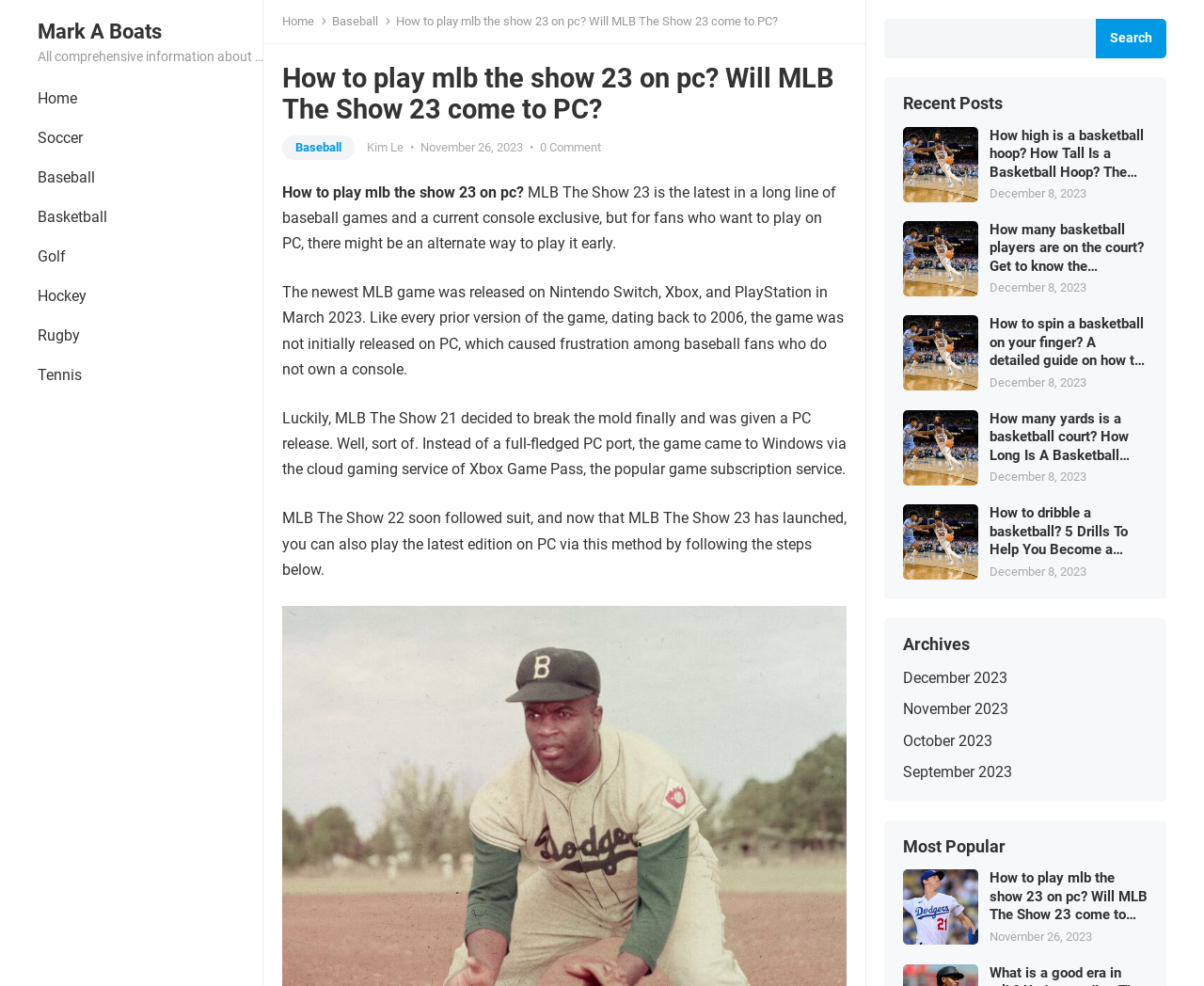Given the following UI element description: "LinkedIn", find the bounding box coordinates in the webpage screenshot.

None